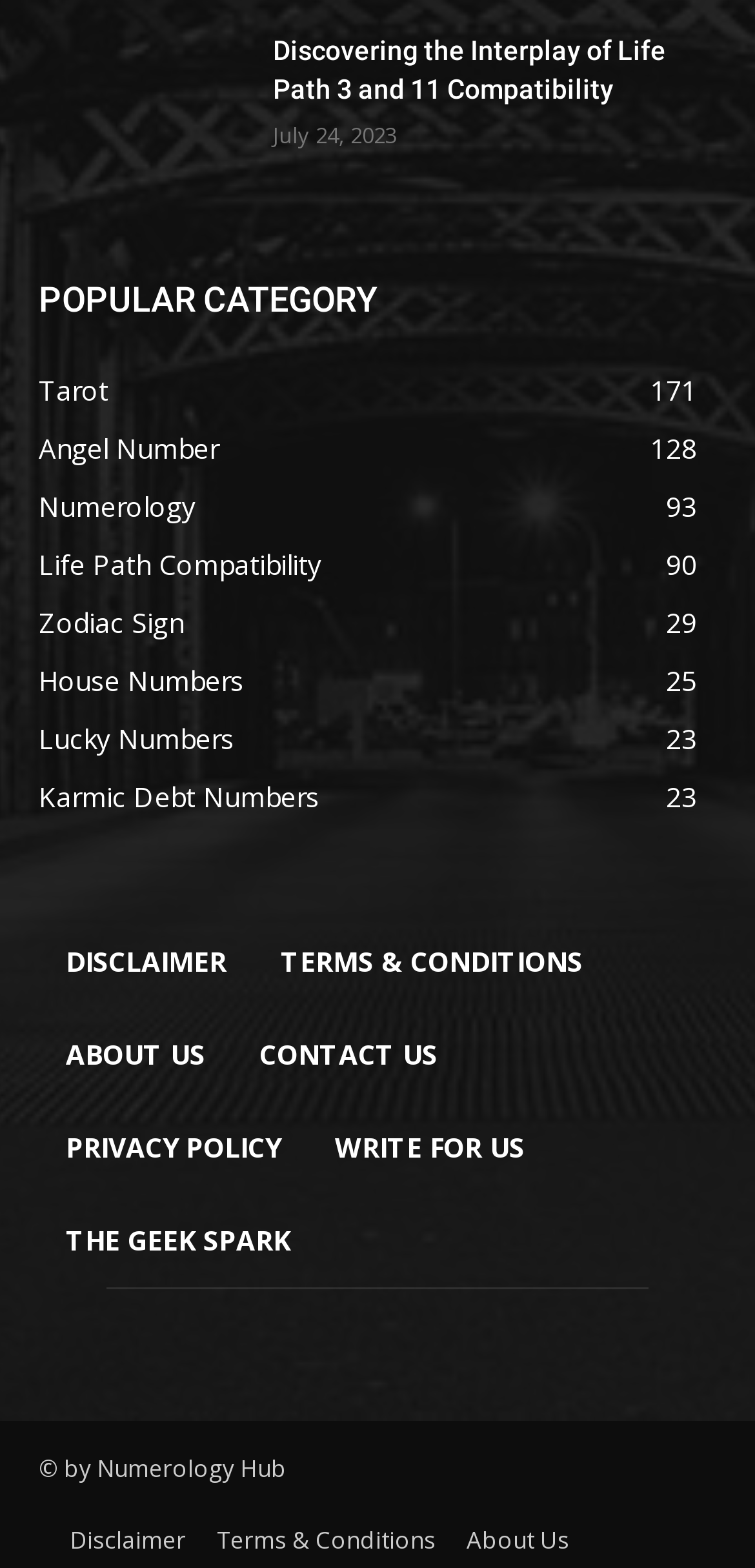What is the name of the website?
Please provide a comprehensive and detailed answer to the question.

The name of the website can be found in the static text element with the bounding box coordinates [0.051, 0.925, 0.379, 0.946], which contains the text '© by Numerology Hub'.